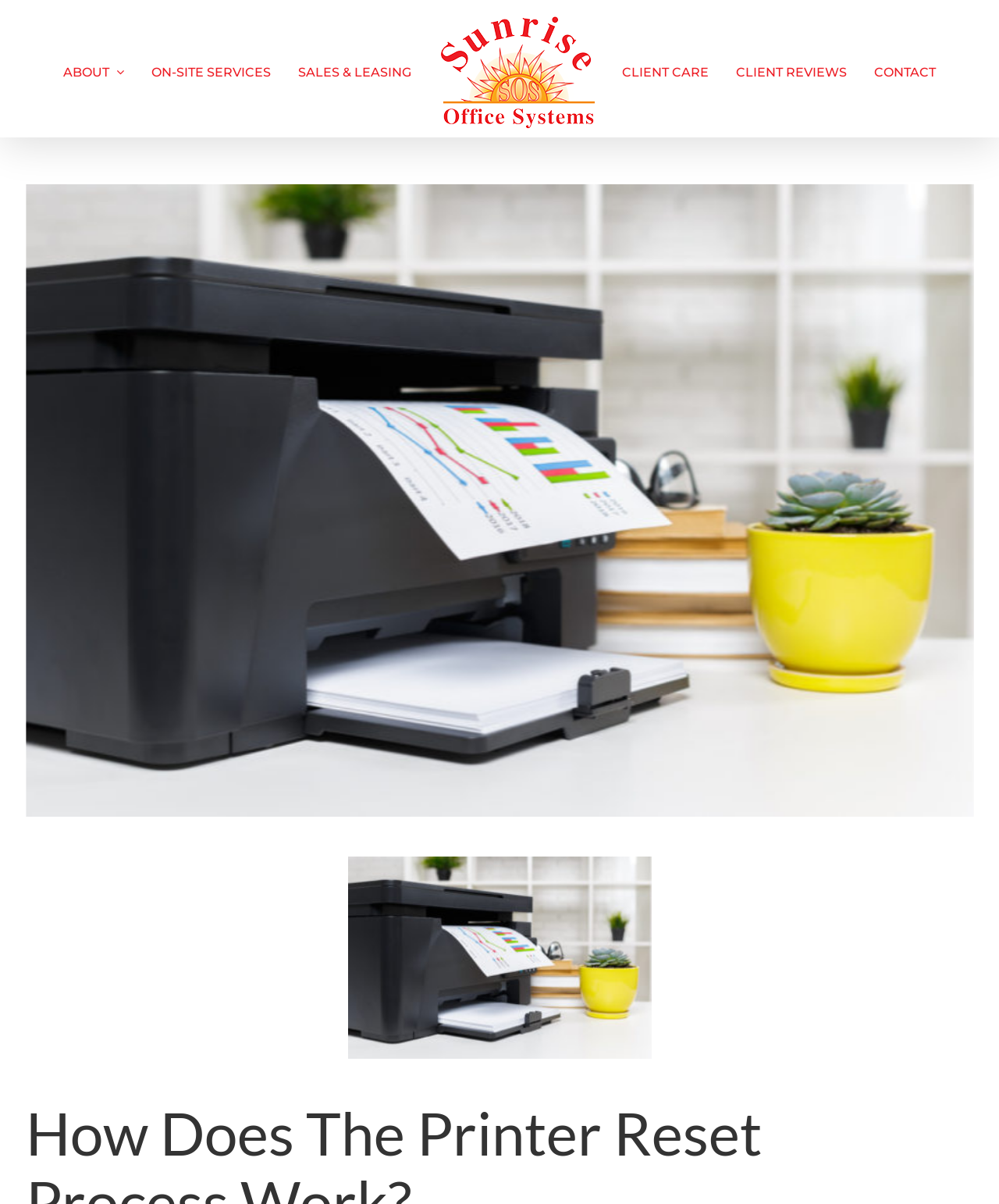Provide the bounding box coordinates for the specified HTML element described in this description: "parent_node: Al Jarida". The coordinates should be four float numbers ranging from 0 to 1, in the format [left, top, right, bottom].

None